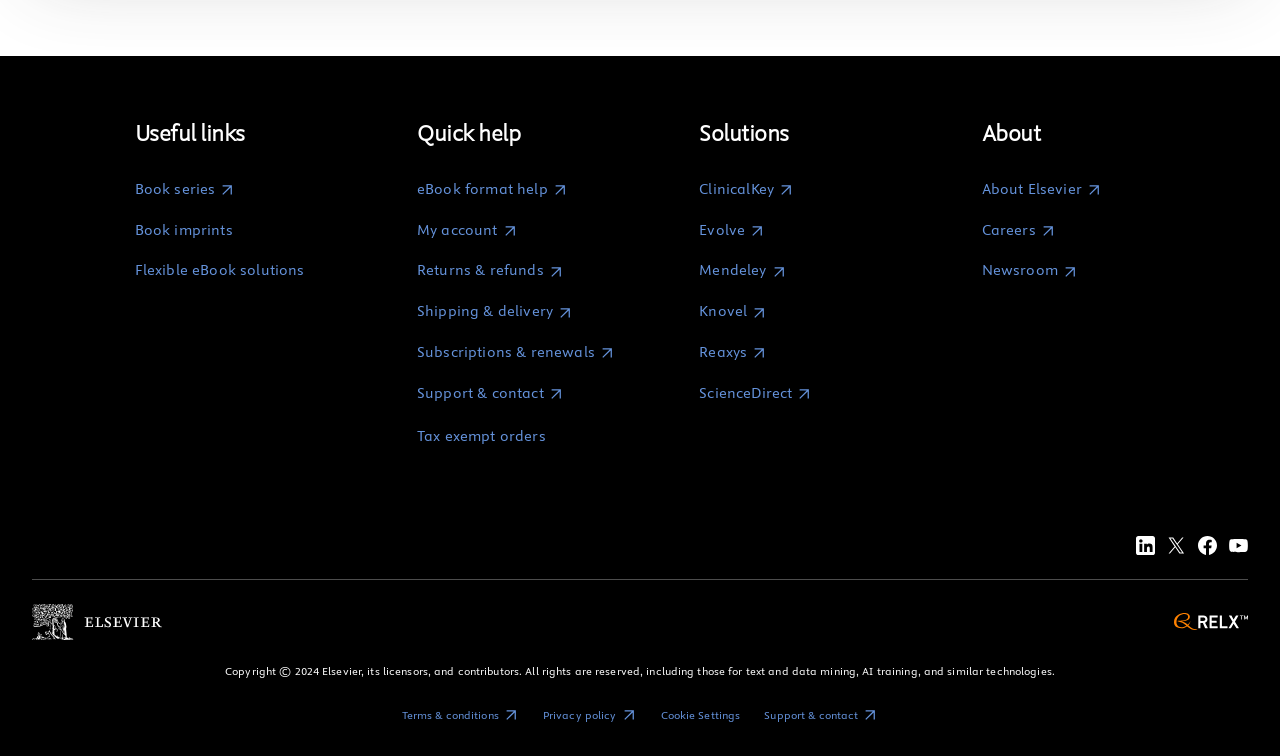What social media platforms are listed? From the image, respond with a single word or brief phrase.

LinkedIn, Twitter, Facebook, YouTube